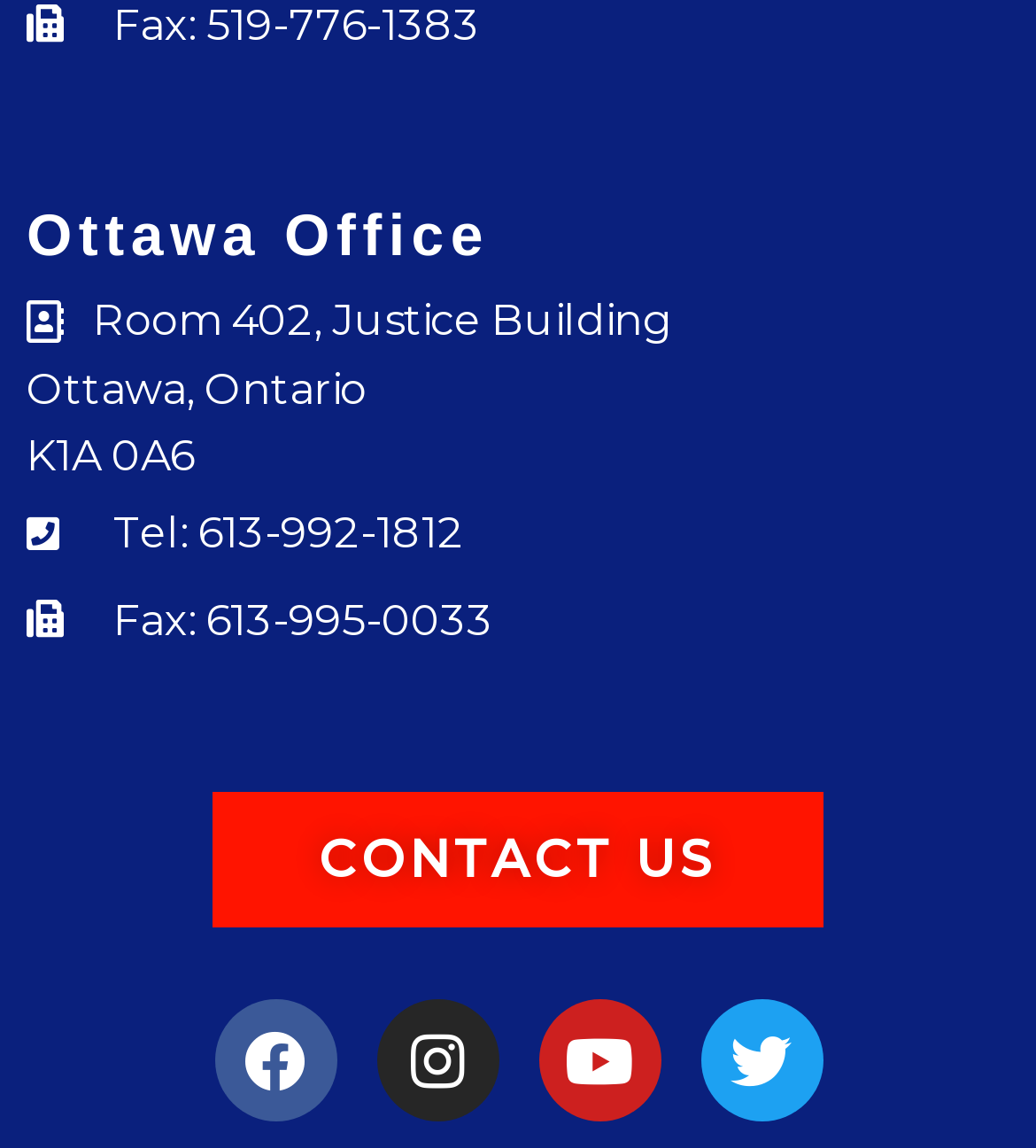Provide a brief response in the form of a single word or phrase:
What is the fax number of the office?

613-995-0033